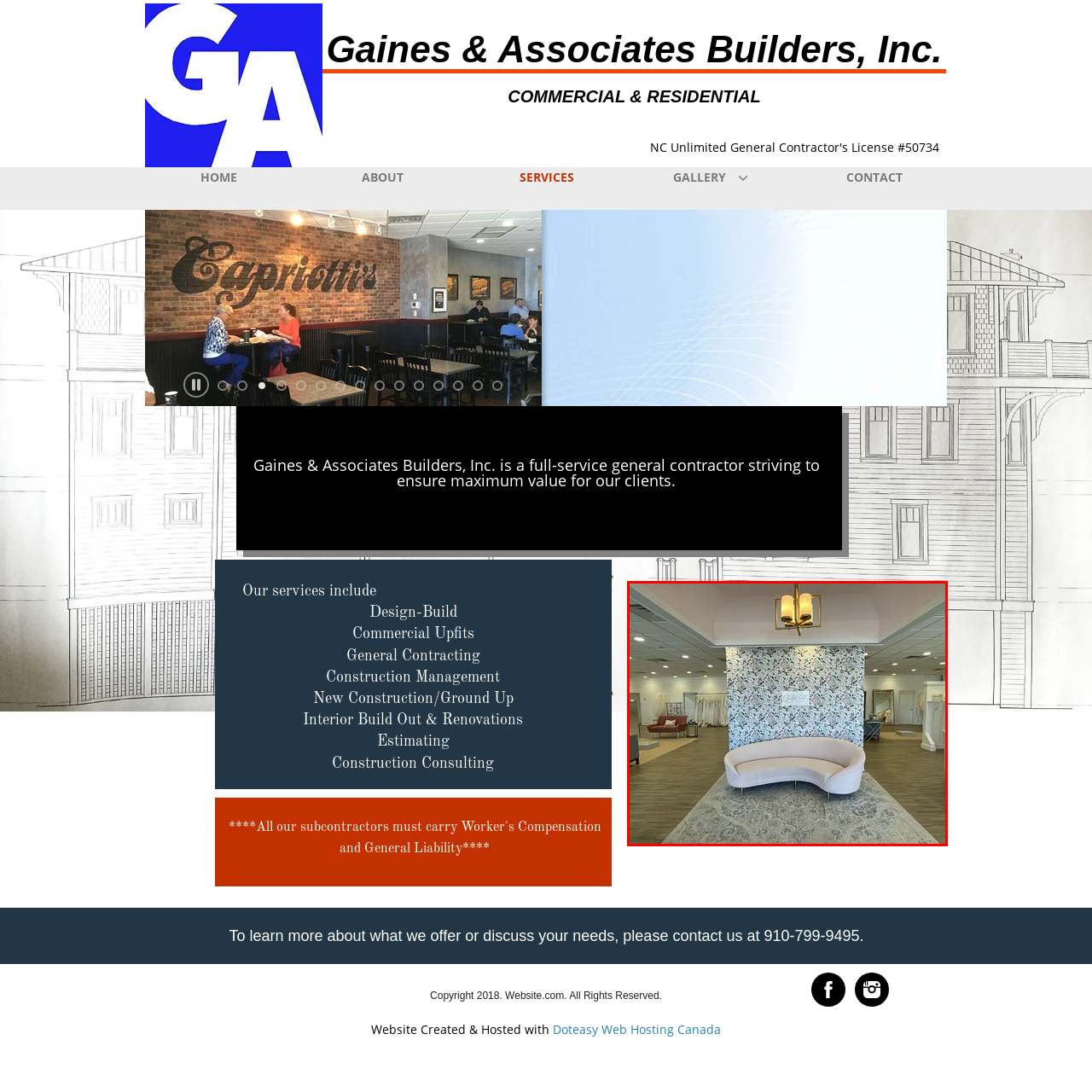Describe in detail the contents of the image highlighted within the red box.

The image showcases a beautifully designed interior space, characterized by a soft, modern aesthetic. In the center, a stylish pink curved sofa is positioned elegantly against a vibrant, floral-patterned accent wall, adding a touch of personality to the room. Above the sofa, a contemporary light fixture hangs, enhancing the ambiance with warm illumination. The flooring features a rustic wood finish, complementing the overall decor, while plush area rugs soften the space further. In the background, hints of a bridal collection can be seen, indicating that this is a boutique setting, possibly for dress fittings. The carefully curated decor creates an inviting atmosphere, ideal for clients seeking personalized service.